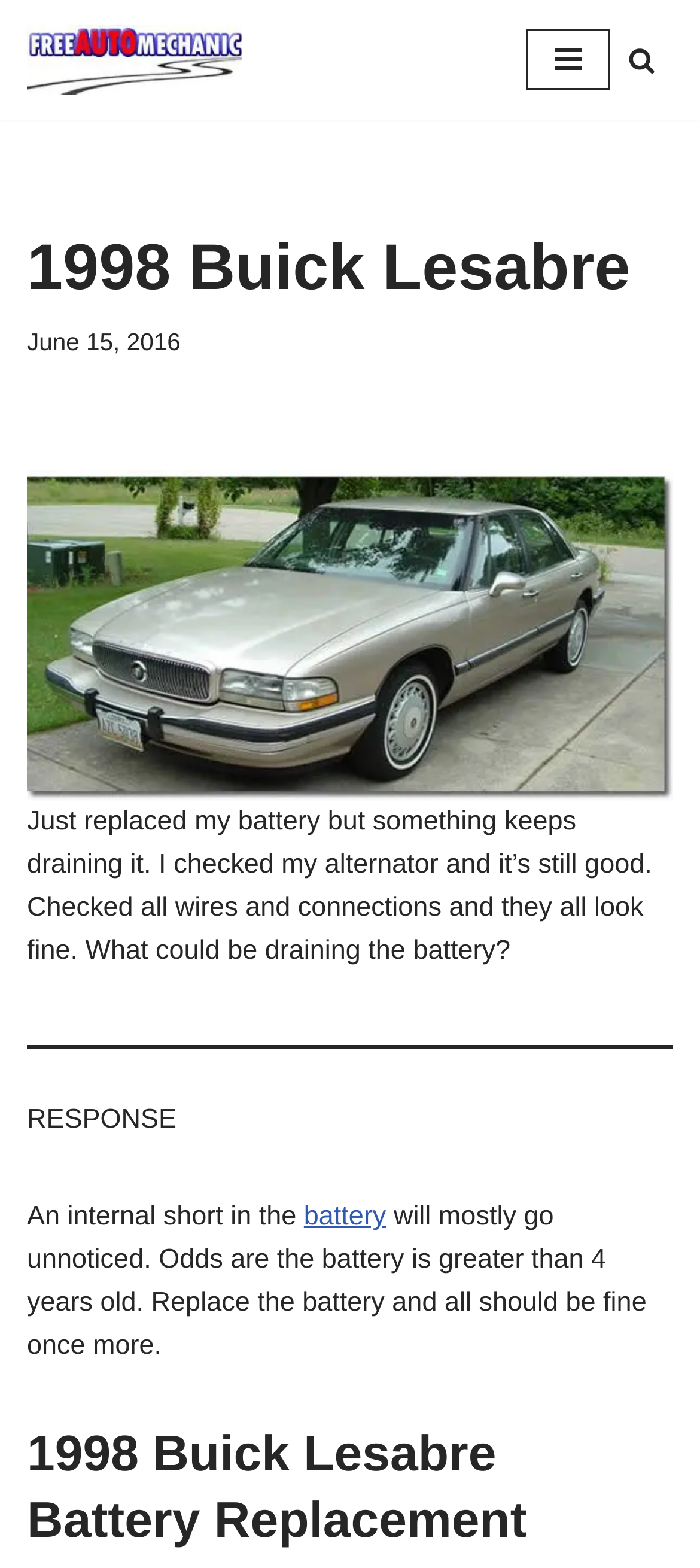Write an extensive caption that covers every aspect of the webpage.

The webpage is about a car-related issue, specifically a 1998 Buick Lesabre, with a prominent heading at the top. Below the heading, there is a timestamp indicating the post was made on June 15, 2016. 

To the right of the timestamp, there is a large image of the 1998 Buick Lesabre. Below the image, a user has posted a question about their car battery draining despite checking the alternator and wires. 

A horizontal separator line divides the question from the response section. In the response section, the text "RESPONSE" is displayed prominently, followed by a response from an expert. The expert suggests that an internal short in the battery could be the cause of the issue and recommends replacing the battery, especially if it's more than 4 years old.

At the very bottom of the page, there is a heading related to 1998 Buick Lesabre battery replacement. 

In the top-left corner, there are links to "Skip to Question" and "FreeAutoMechanic Advice Ask a Car Mechanic Questions for Free". A navigation menu button is located at the top-right corner, and a search link with a magnifying glass icon is at the top-right edge of the page.